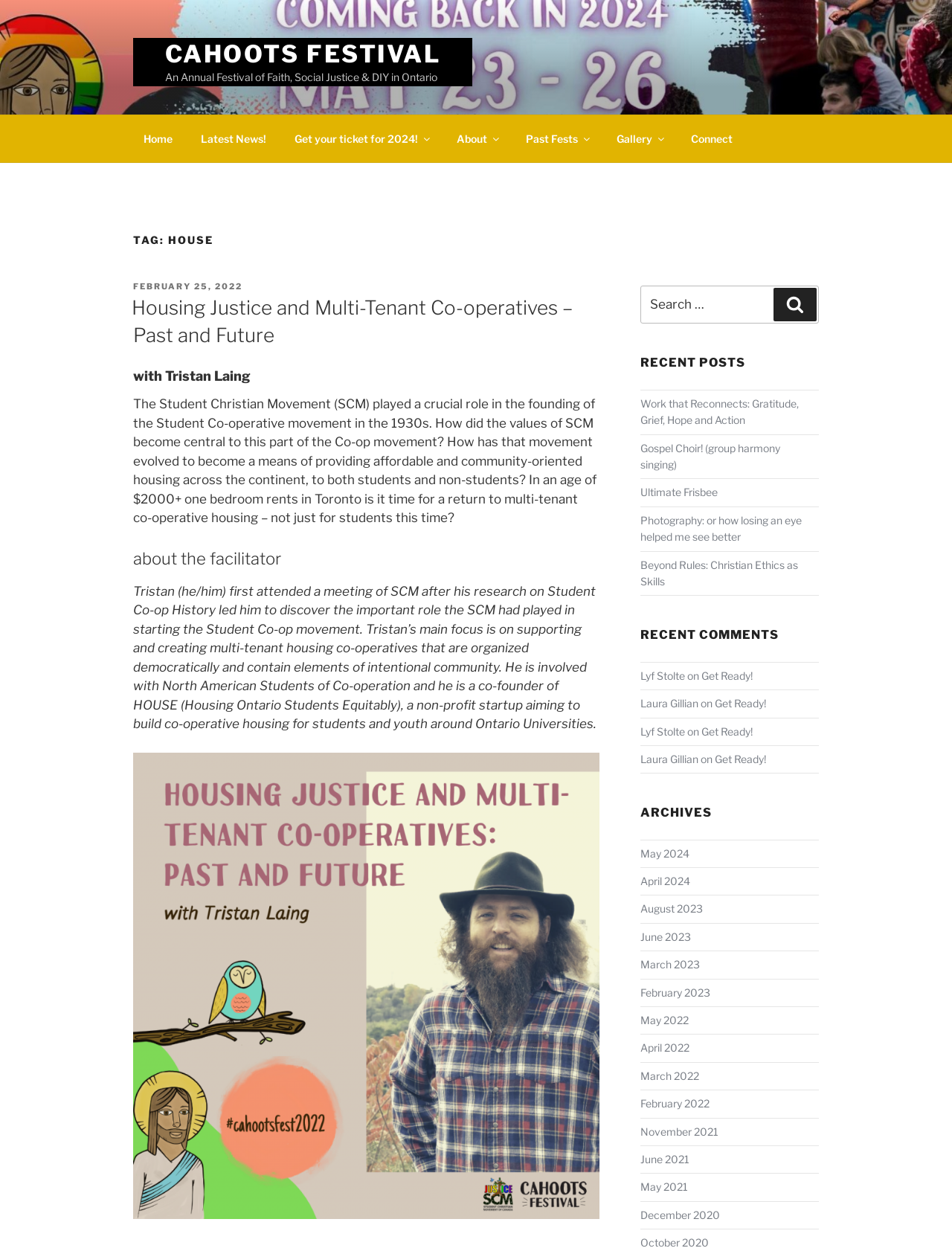Can you find the bounding box coordinates of the area I should click to execute the following instruction: "Click on 'Cancer Council Victoria'"?

None